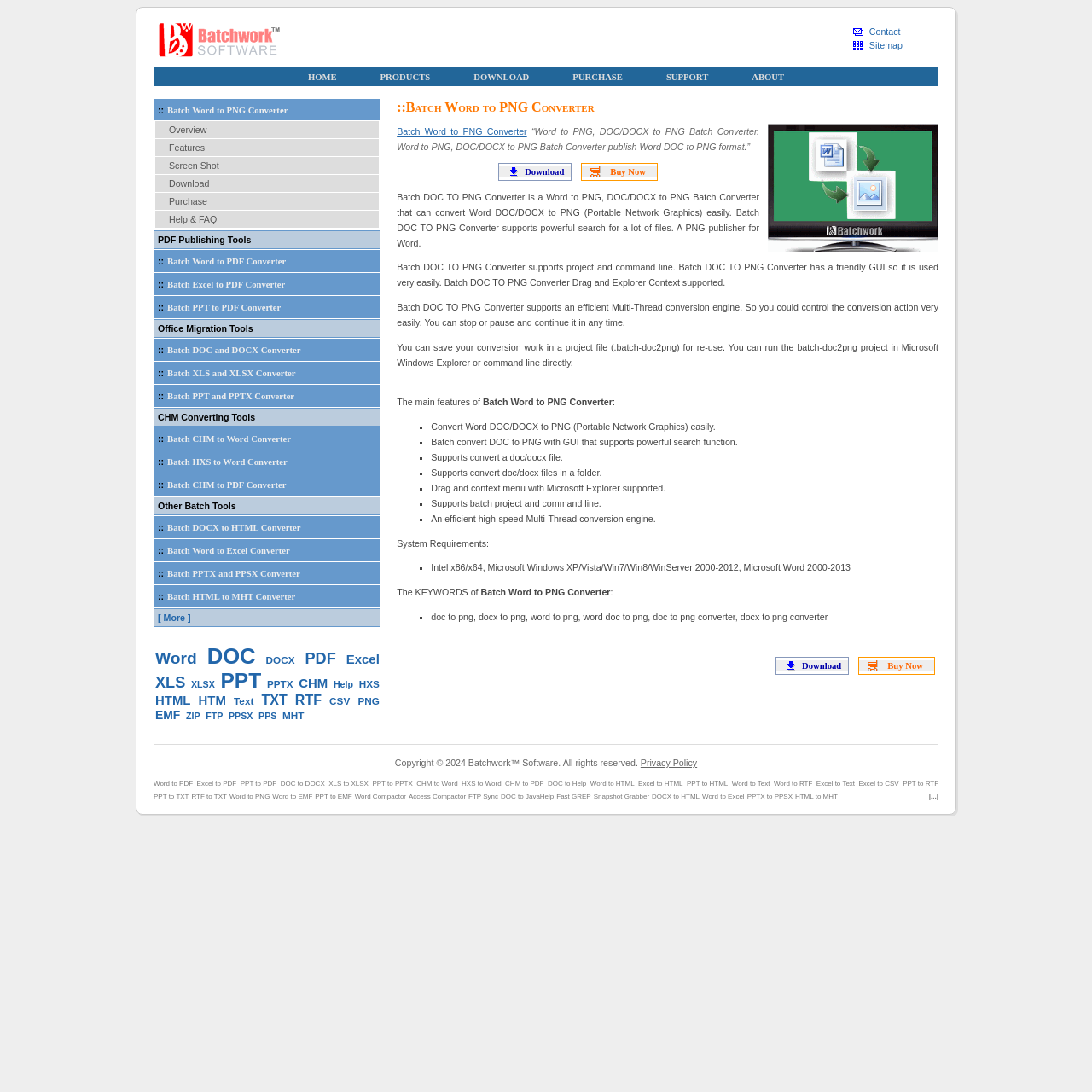Please locate the bounding box coordinates of the element that should be clicked to complete the given instruction: "Go to the Frontend Localization Guide".

None